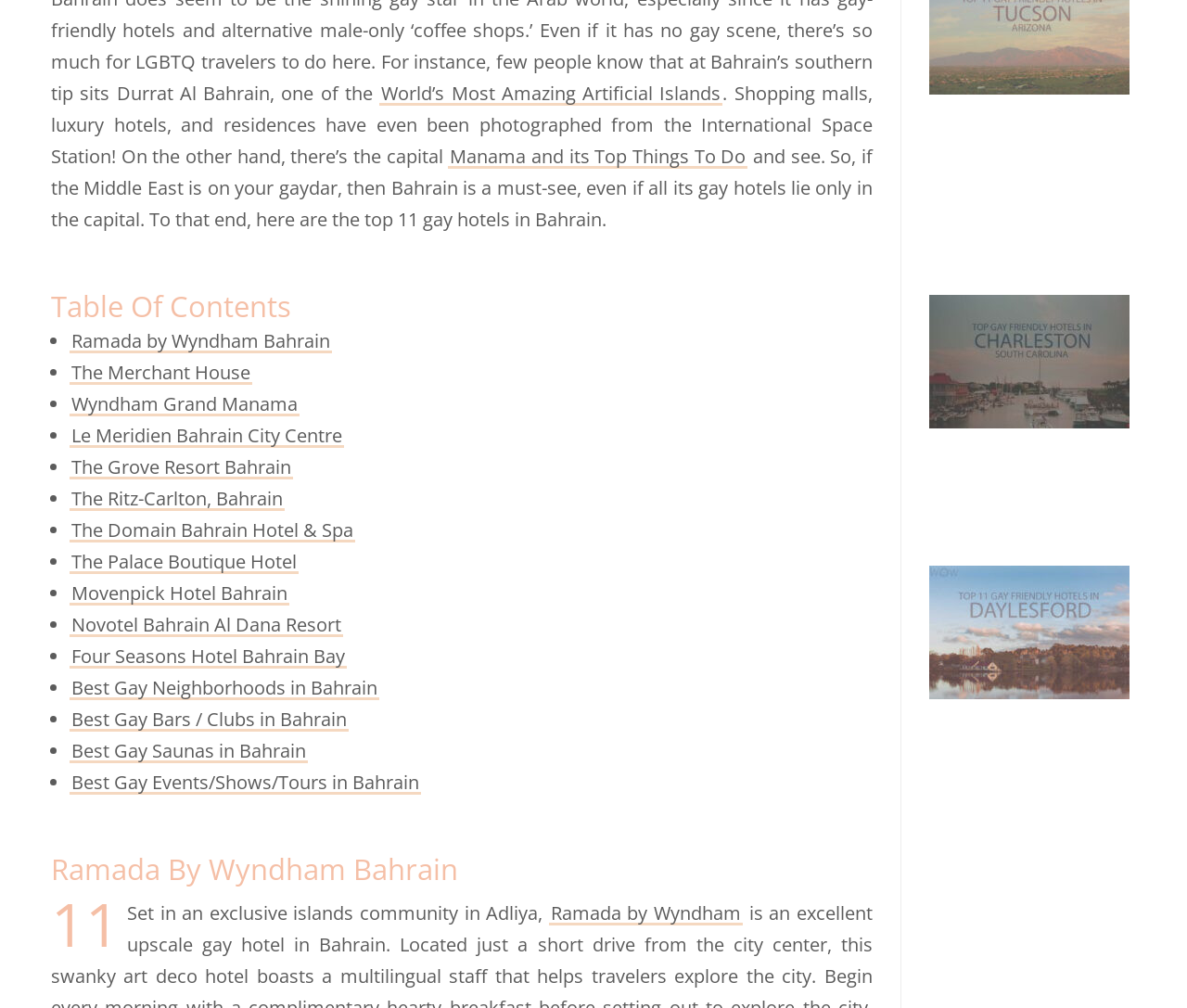Respond to the question below with a concise word or phrase:
What is the date mentioned on the webpage?

August 17, 2023